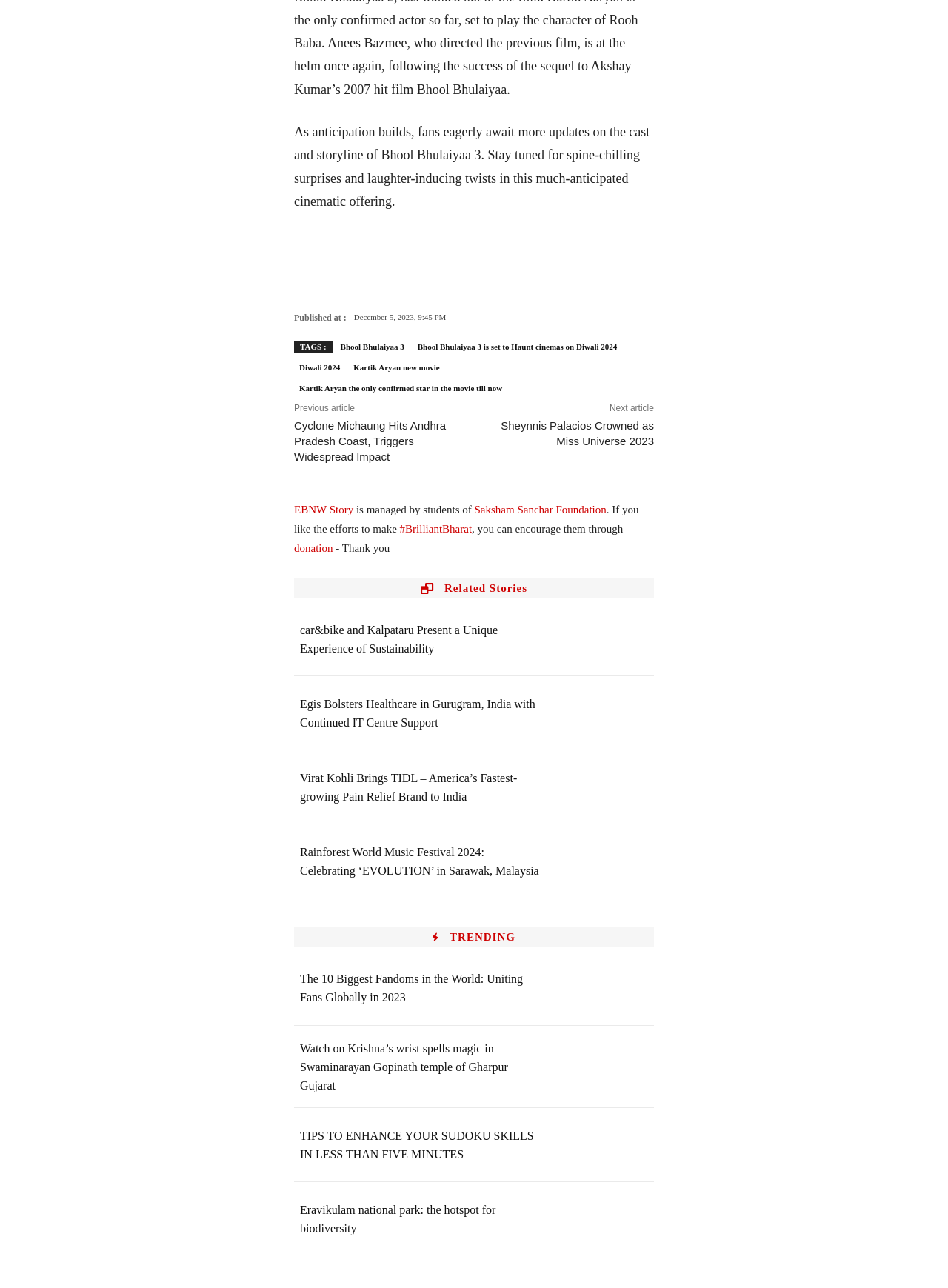Locate the bounding box coordinates of the element's region that should be clicked to carry out the following instruction: "Check the published time of the article". The coordinates need to be four float numbers between 0 and 1, i.e., [left, top, right, bottom].

[0.373, 0.243, 0.471, 0.25]